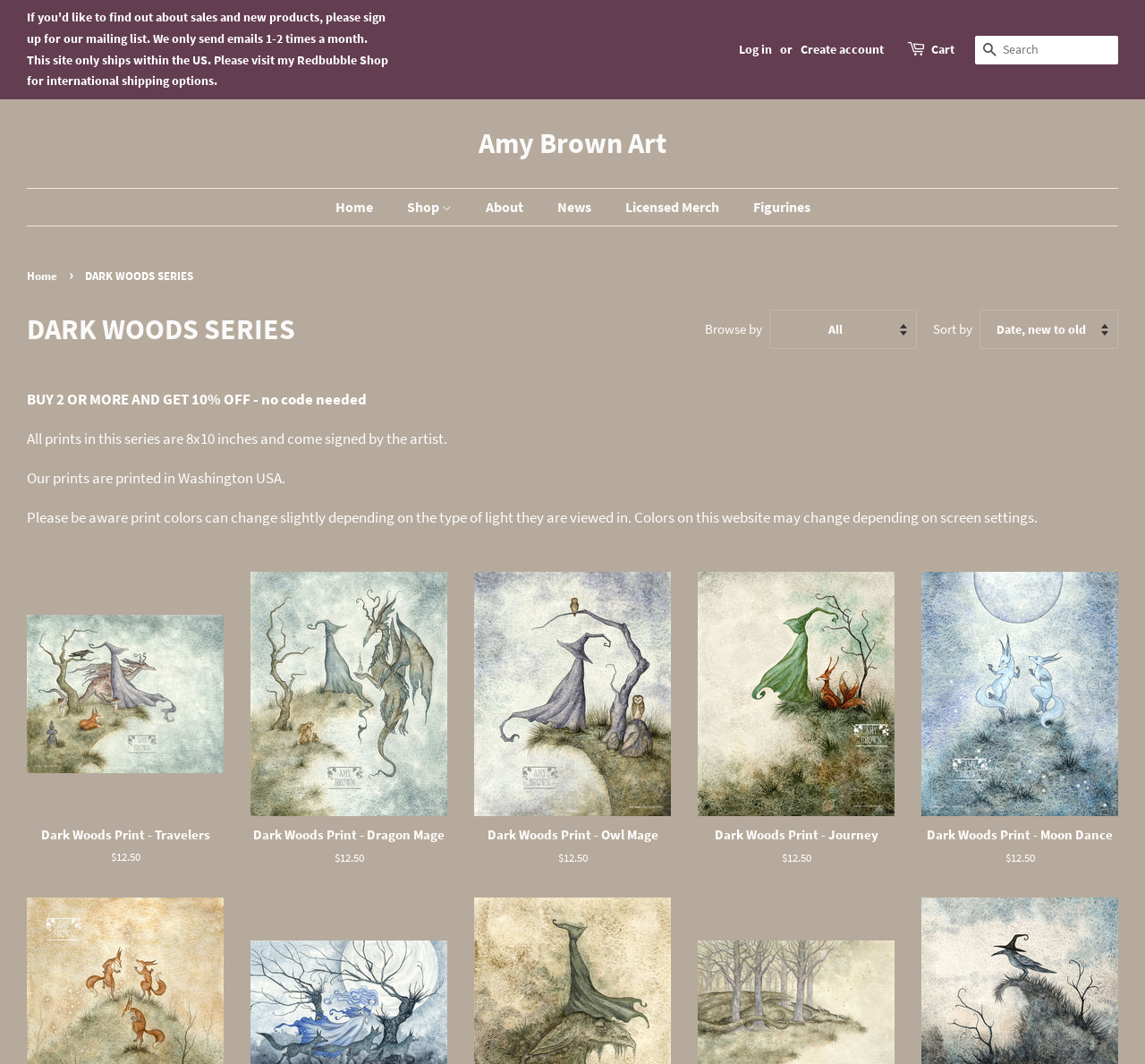Select the bounding box coordinates of the element I need to click to carry out the following instruction: "view Dark Woods Print - Travelers".

[0.023, 0.537, 0.195, 0.843]